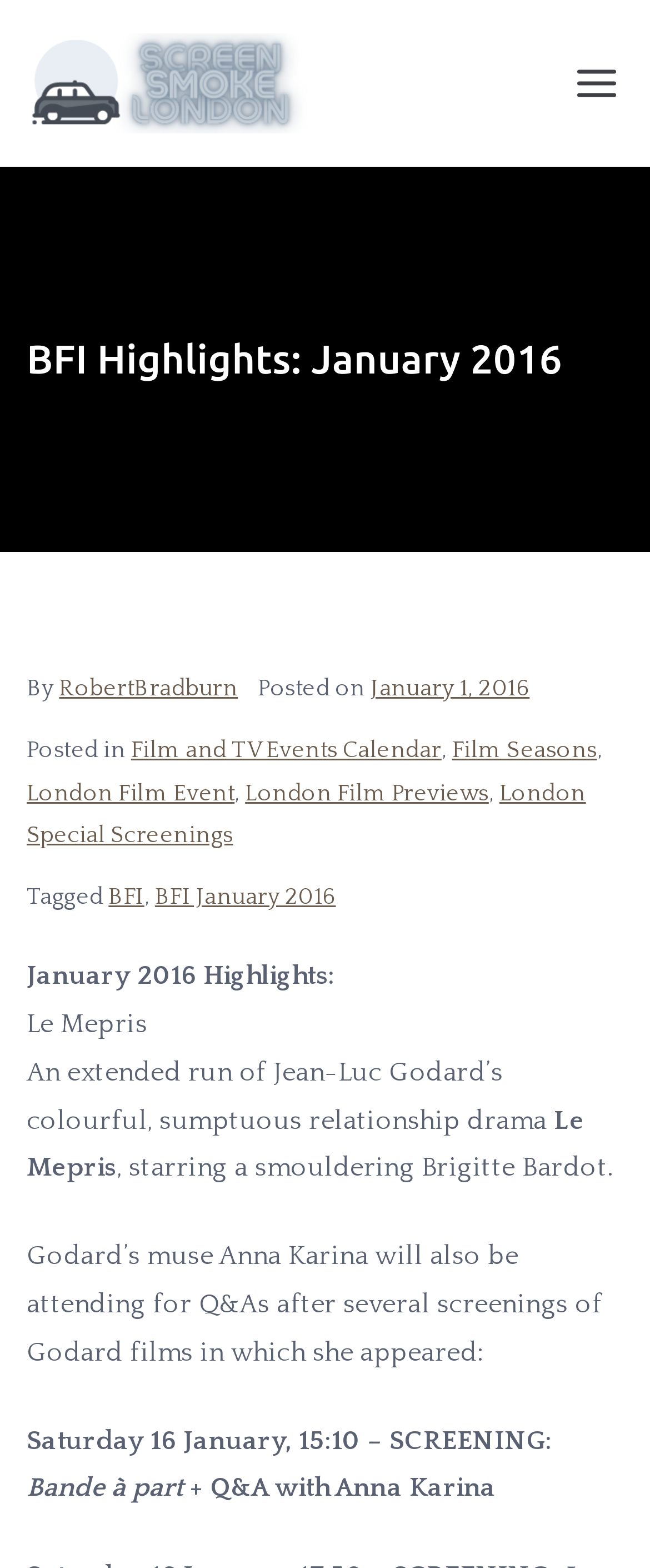Please specify the bounding box coordinates of the area that should be clicked to accomplish the following instruction: "View the archives". The coordinates should consist of four float numbers between 0 and 1, i.e., [left, top, right, bottom].

None